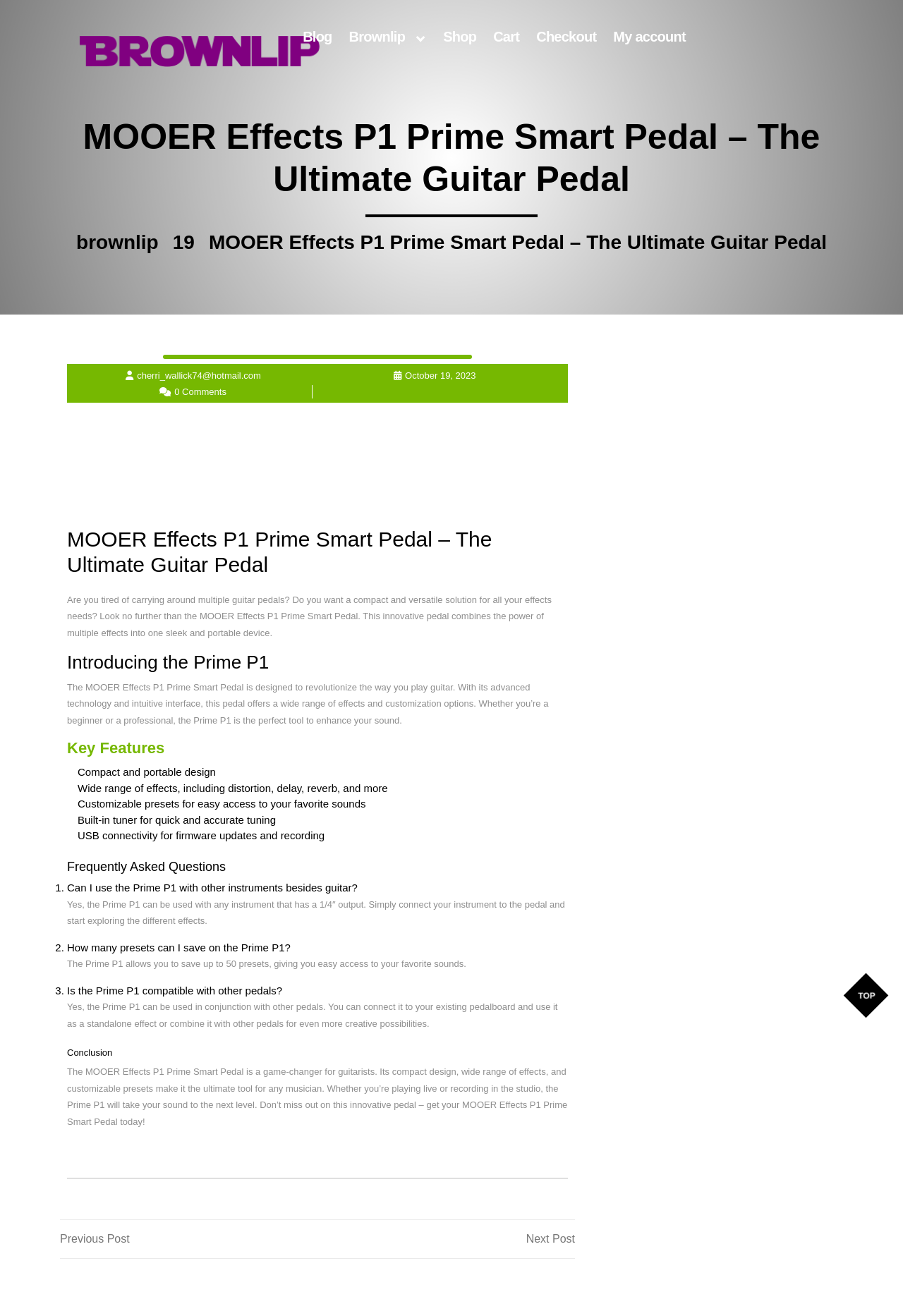Using the provided element description: "Previous PostPrevious Post", identify the bounding box coordinates. The coordinates should be four floats between 0 and 1 in the order [left, top, right, bottom].

[0.066, 0.935, 0.352, 0.948]